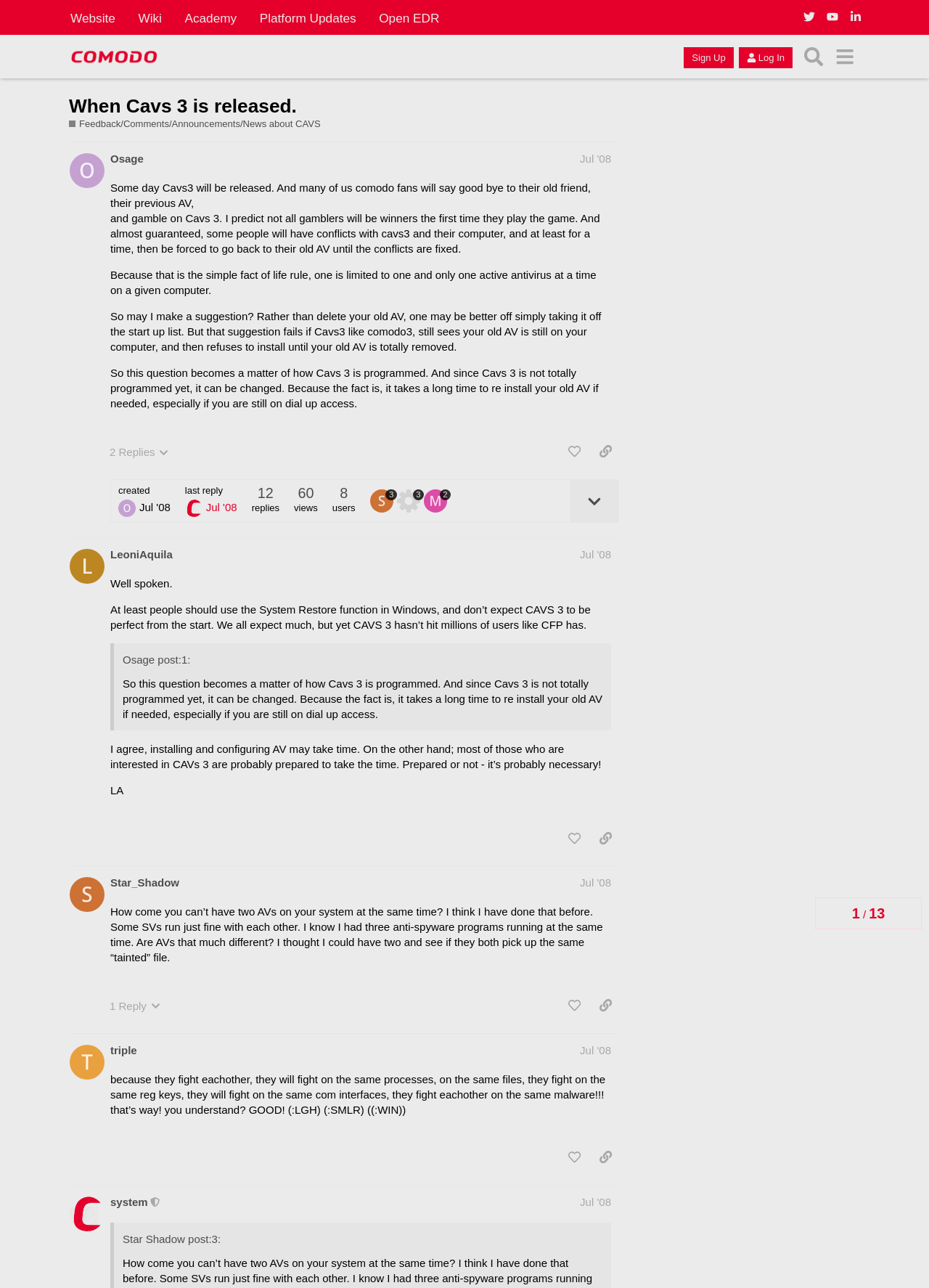Identify the coordinates of the bounding box for the element that must be clicked to accomplish the instruction: "Sign Up".

[0.736, 0.037, 0.79, 0.053]